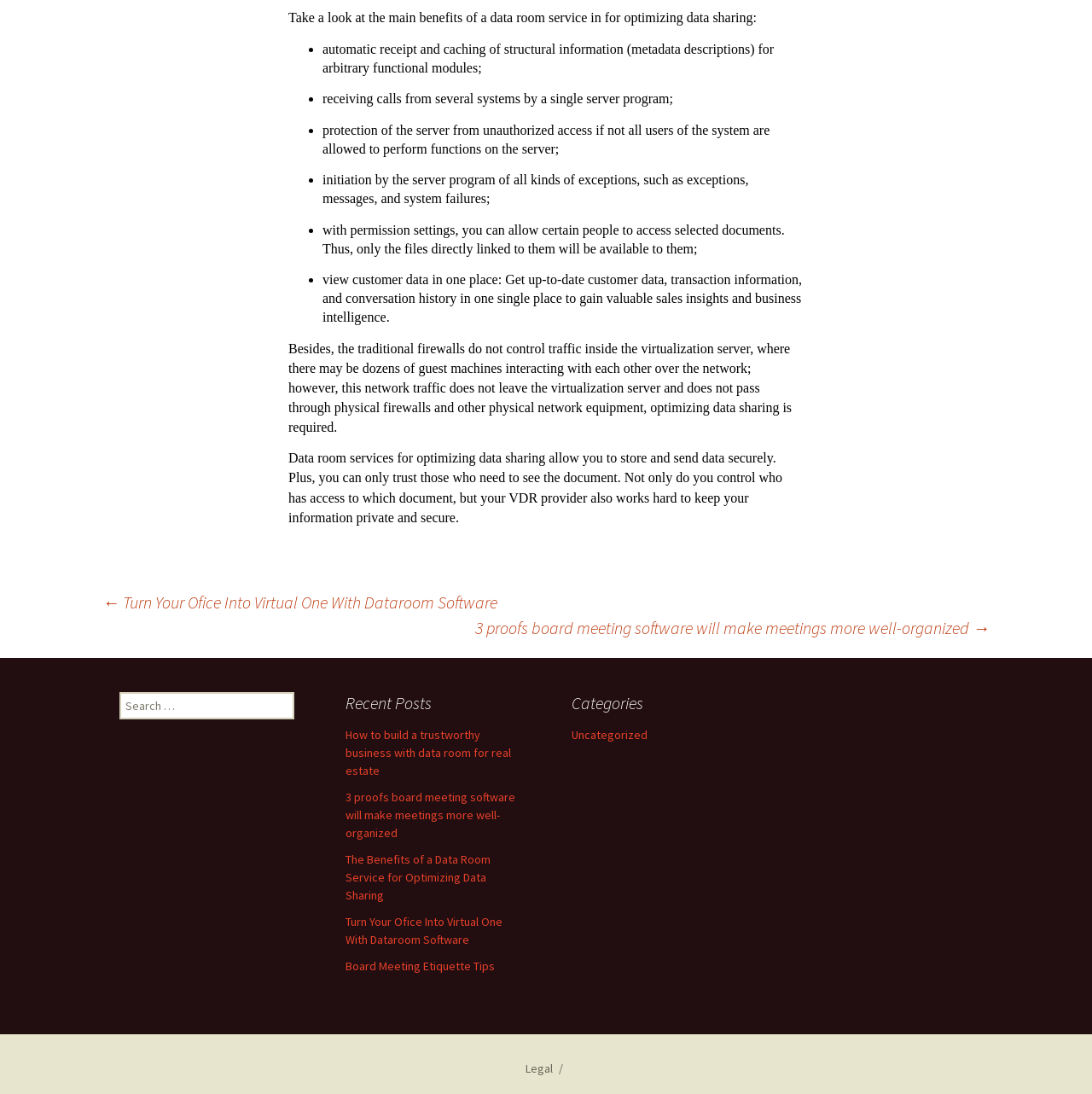Using the element description Uncategorized, predict the bounding box coordinates for the UI element. Provide the coordinates in (top-left x, top-left y, bottom-right x, bottom-right y) format with values ranging from 0 to 1.

[0.523, 0.665, 0.593, 0.679]